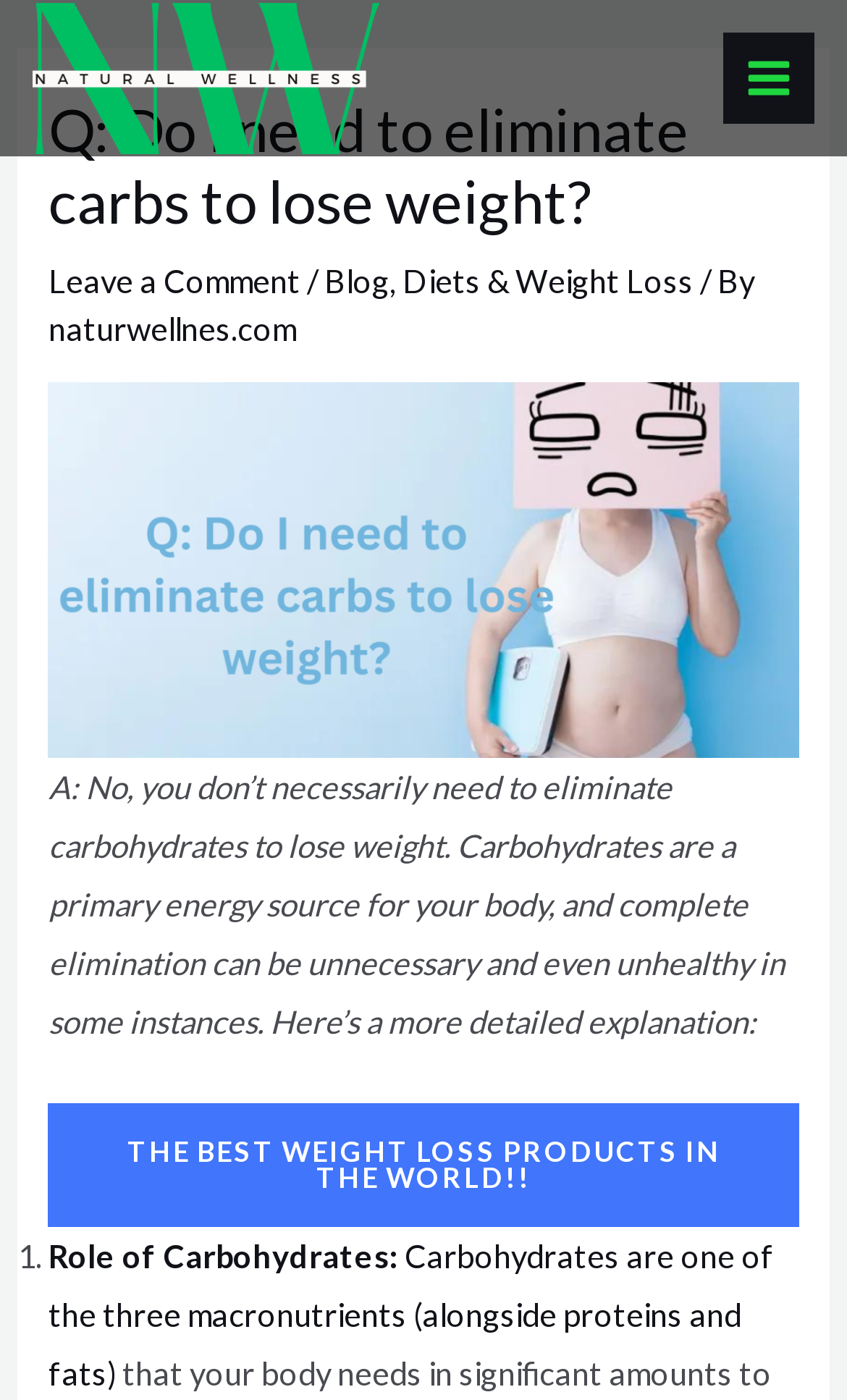Provide an in-depth description of the elements and layout of the webpage.

The webpage is a blog post that discusses the role of carbohydrates in weight loss. At the top, there is a header with the title "Q: Do I need to eliminate carbs to lose weight?" and a link to "Leave a Comment" on the left, followed by a series of links to other blog categories, including "Blog" and "Diets & Weight Loss". Below the header, there is a small image with a caption "The best sexual health products in the world click here. 24".

The main content of the blog post starts with a brief answer to the question, stating that eliminating carbohydrates is not necessary for weight loss. This is followed by a detailed explanation of the role of carbohydrates in the body, which takes up most of the page. The text is divided into sections, with a numbered list starting with "1. Role of Carbohydrates" that provides more information on the topic.

On the top right corner, there is a button labeled "MAIN MENU" with an image next to it. At the very top, there is a small link to an unknown page. Throughout the page, there are several links to other pages or products, including "THE BEST WEIGHT LOSS PRODUCTS IN THE WORLD!!" and "naturwellnes.com".